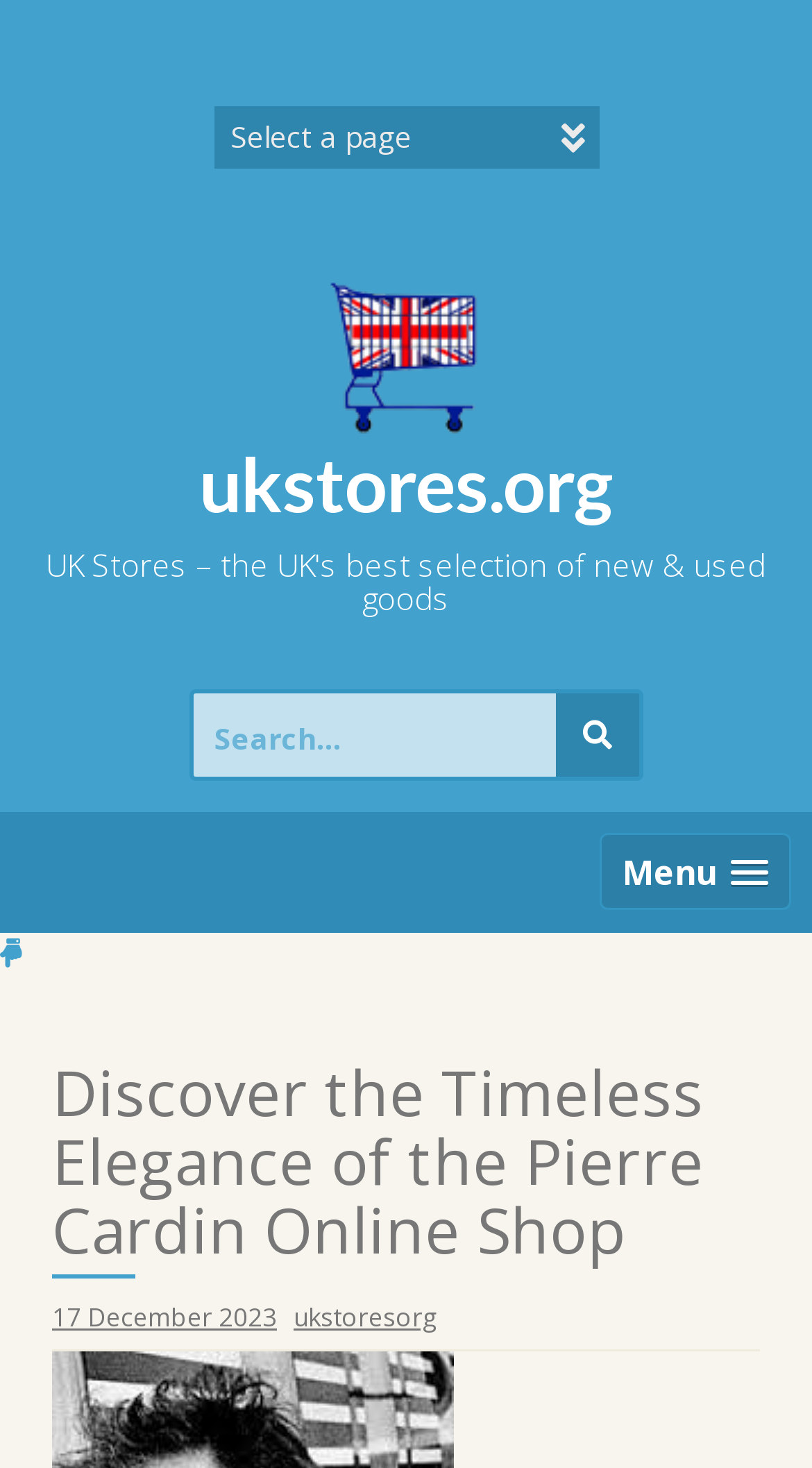Identify the bounding box for the described UI element. Provide the coordinates in (top-left x, top-left y, bottom-right x, bottom-right y) format with values ranging from 0 to 1: parent_node: Search for:

[0.685, 0.469, 0.792, 0.531]